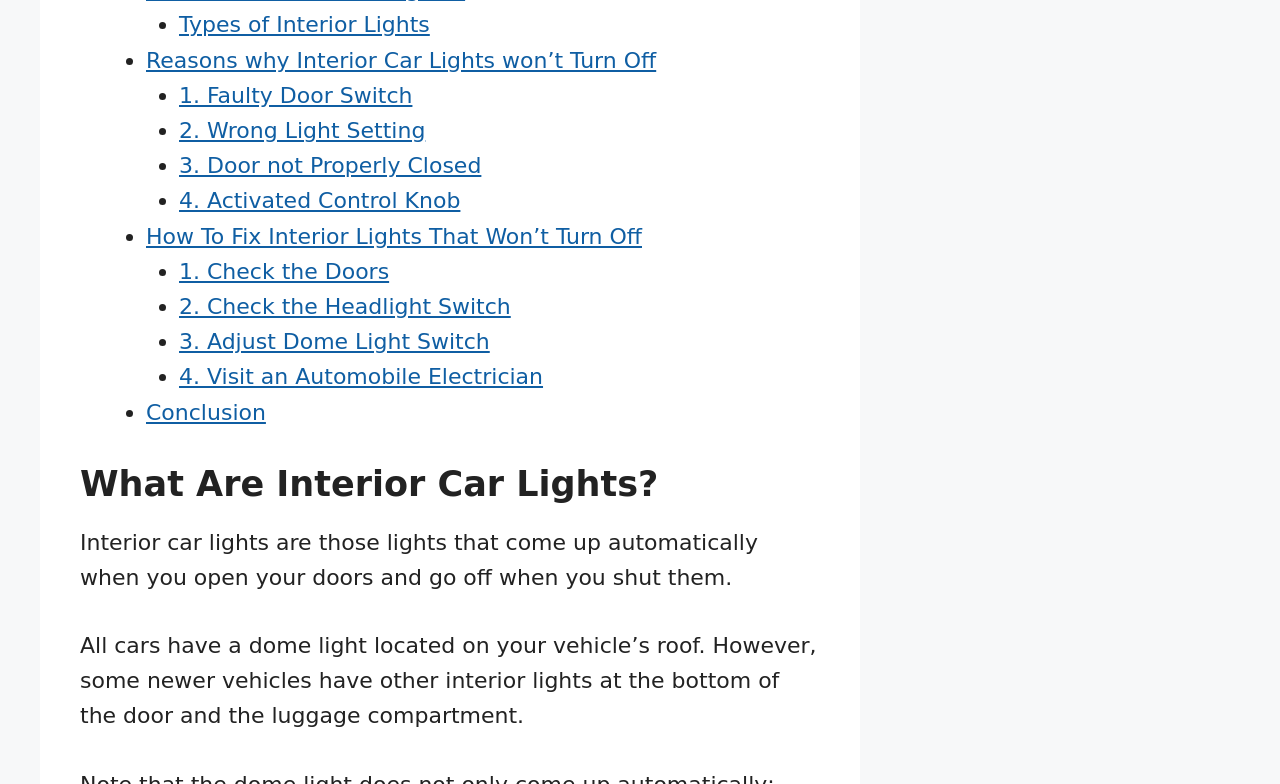Identify the bounding box coordinates for the element you need to click to achieve the following task: "Learn about 'How To Fix Interior Lights That Won’t Turn Off'". The coordinates must be four float values ranging from 0 to 1, formatted as [left, top, right, bottom].

[0.114, 0.285, 0.502, 0.317]